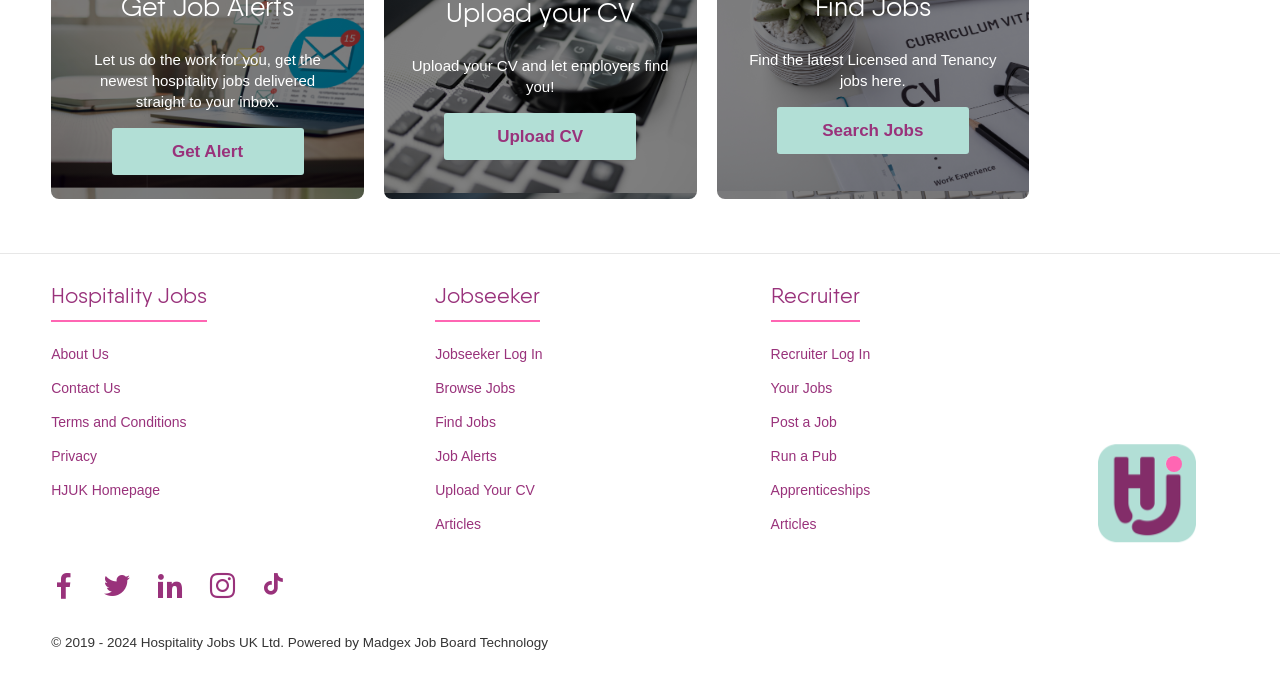Find the bounding box coordinates of the element you need to click on to perform this action: 'Explore research opportunities'. The coordinates should be represented by four float values between 0 and 1, in the format [left, top, right, bottom].

None